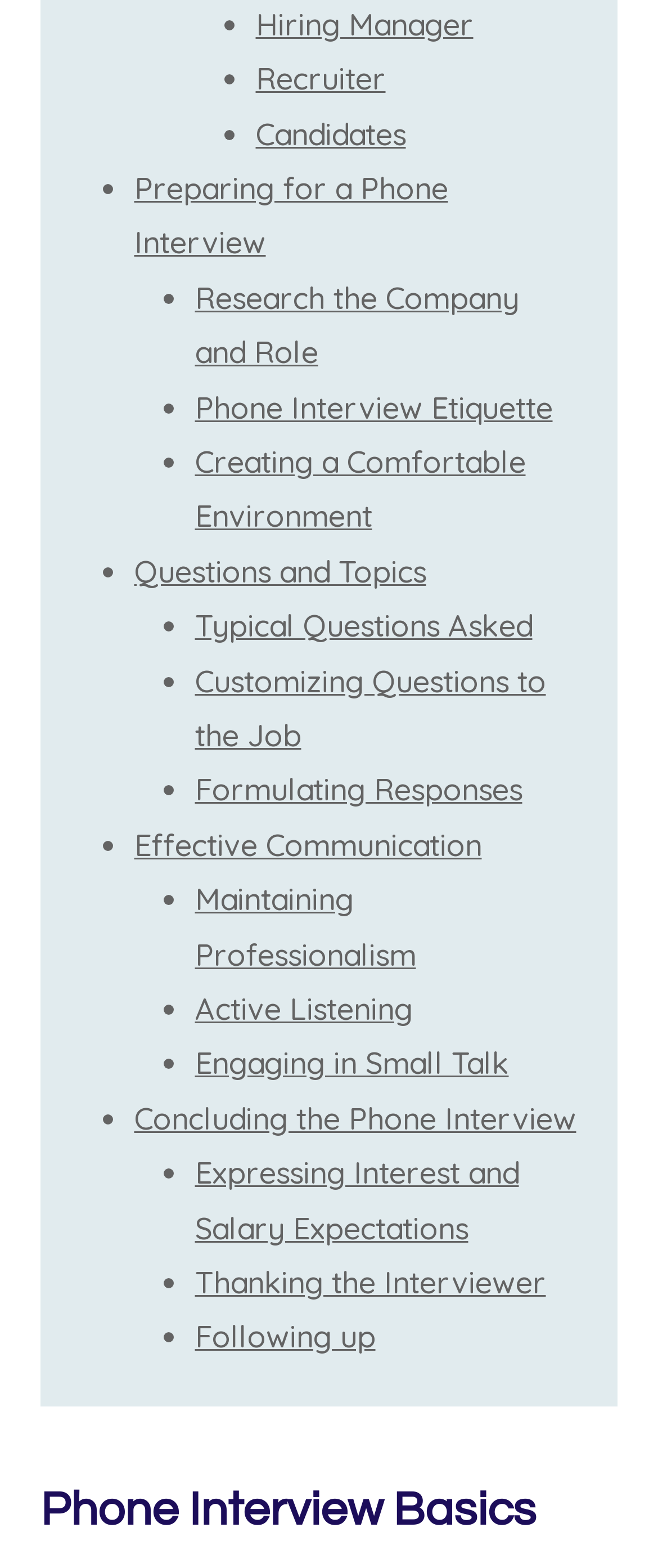Please provide a detailed answer to the question below by examining the image:
What is the title of the section at the bottom of the webpage?

The heading at the bottom of the webpage has a bounding box coordinate of [0.062, 0.942, 0.938, 0.984], which corresponds to the heading 'Phone Interview Basics'.